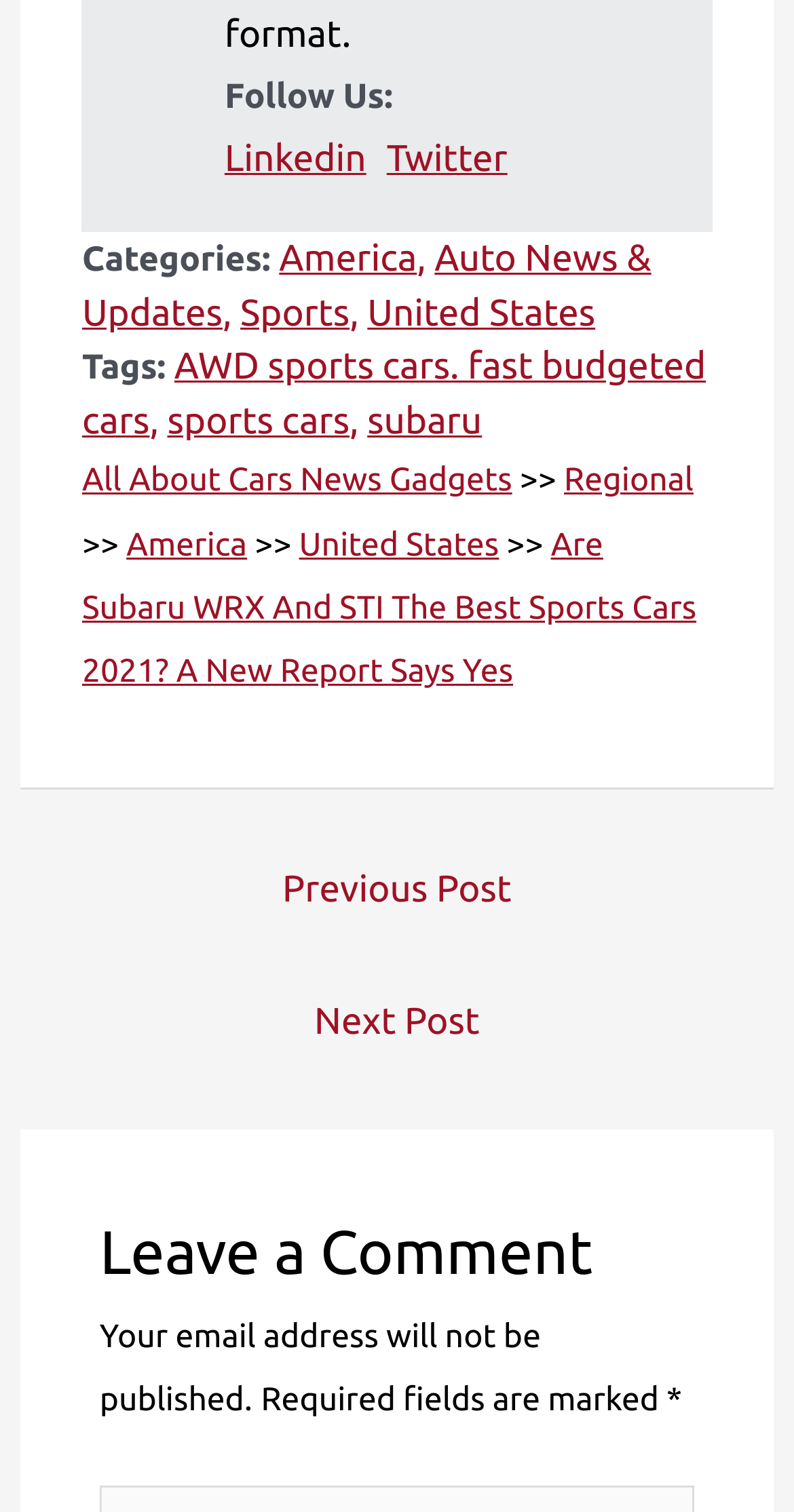What is the navigation section for?
Answer the question with a single word or phrase by looking at the picture.

To navigate to previous or next post